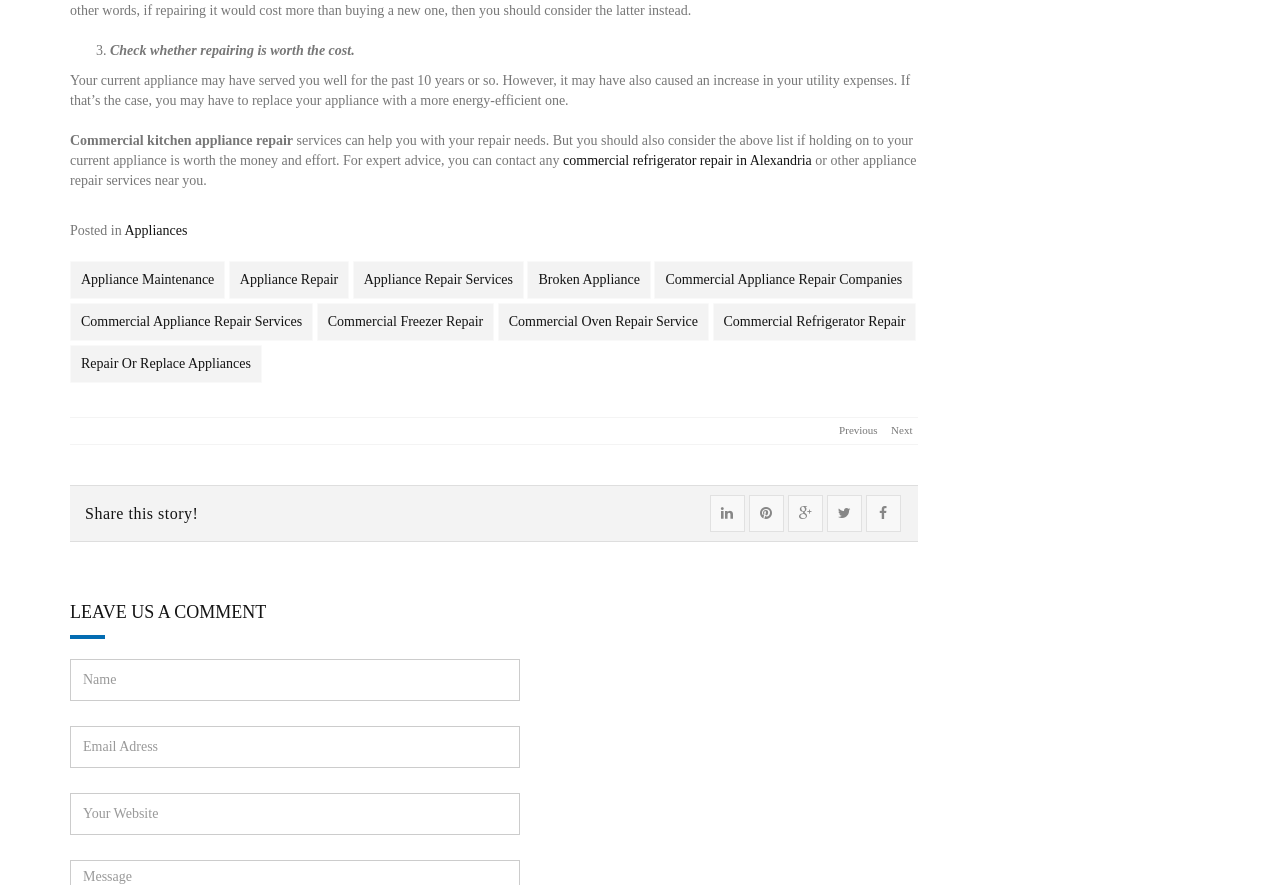What is the topic of the article?
From the screenshot, provide a brief answer in one word or phrase.

Appliance repair